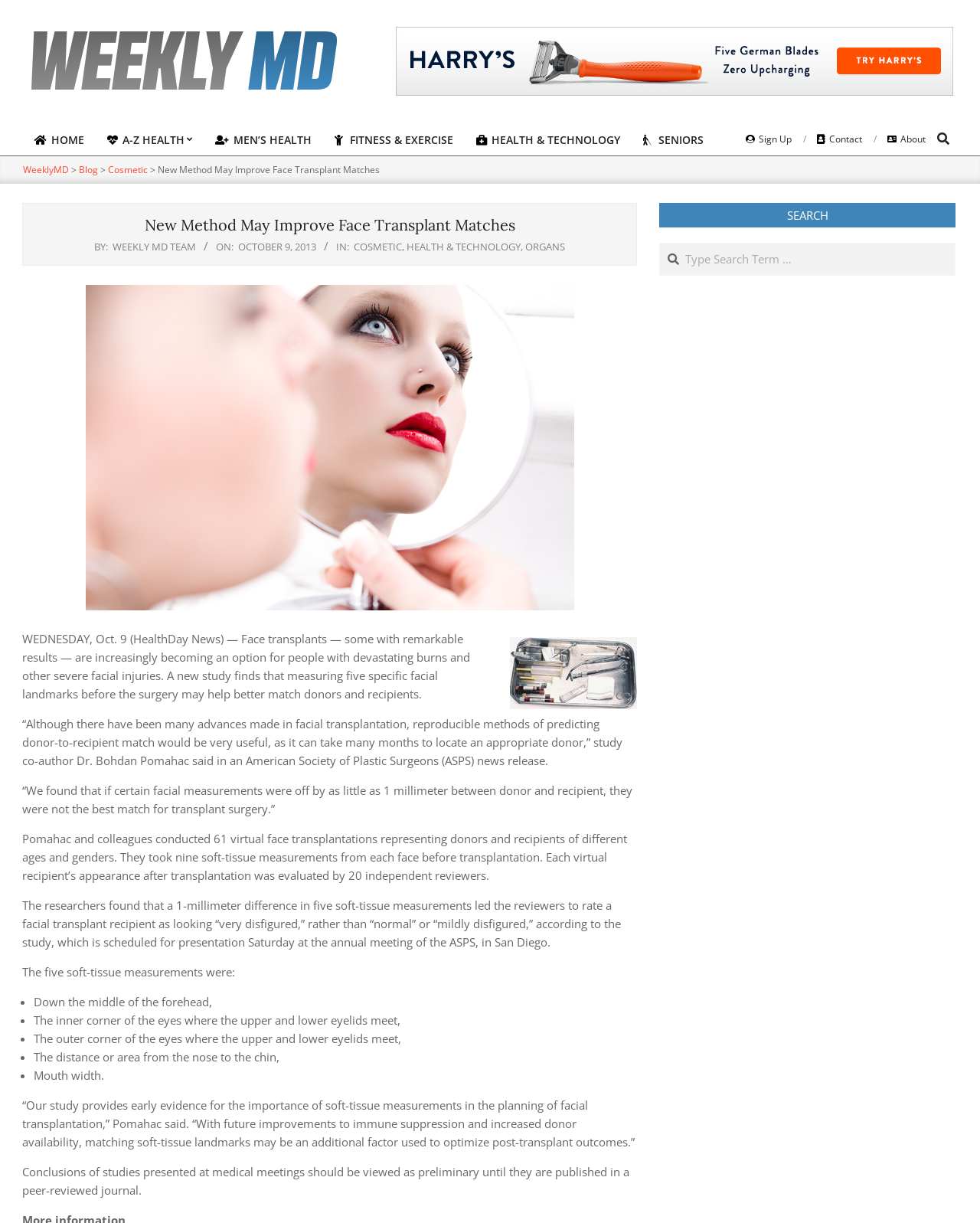What is the topic of the article?
Please provide a comprehensive and detailed answer to the question.

The article is about a new method that may improve face transplant matches, which is evident from the title 'New Method May Improve Face Transplant Matches' and the content of the article.